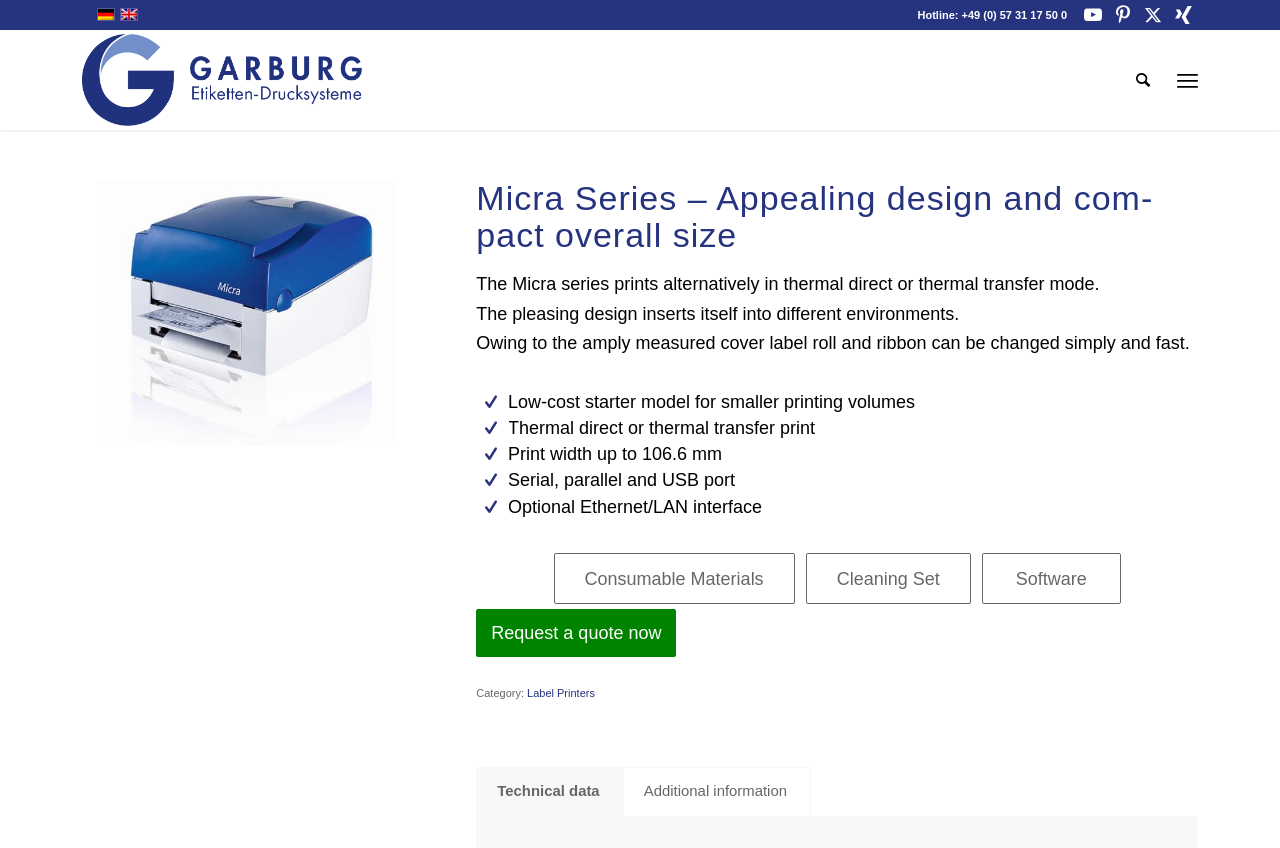Given the element description Pinterest, specify the bounding box coordinates of the corresponding UI element in the format (top-left x, top-left y, bottom-right x, bottom-right y). All values must be between 0 and 1.

[0.866, 0.0, 0.888, 0.035]